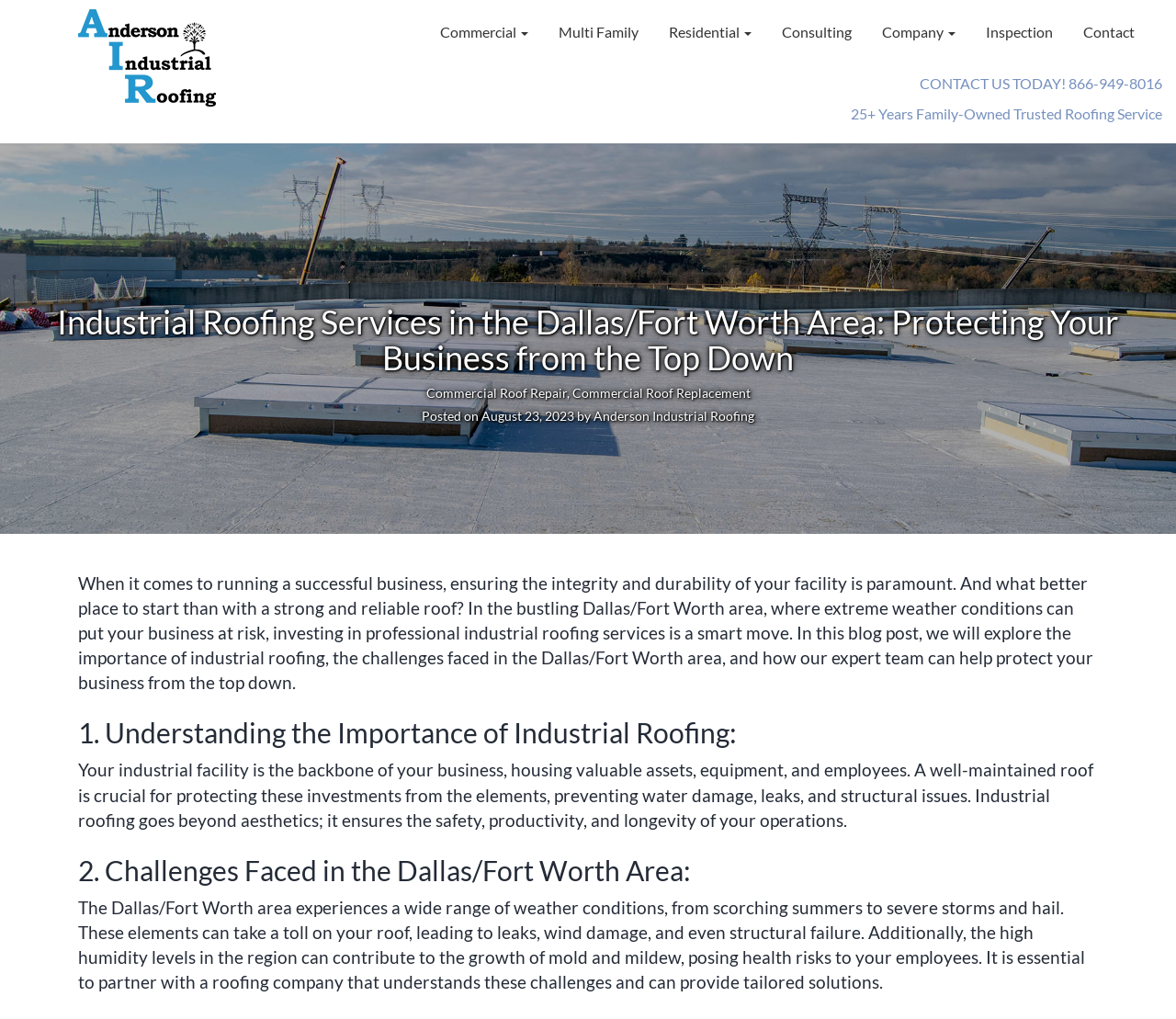What is the importance of industrial roofing?
Based on the image, answer the question with as much detail as possible.

According to the webpage, industrial roofing is crucial for protecting valuable assets, equipment, and employees from the elements, preventing water damage, leaks, and structural issues, as mentioned in the text 'Your industrial facility is the backbone of your business, housing valuable assets, equipment, and employees. A well-maintained roof is crucial for protecting these investments from the elements, preventing water damage, leaks, and structural issues.'